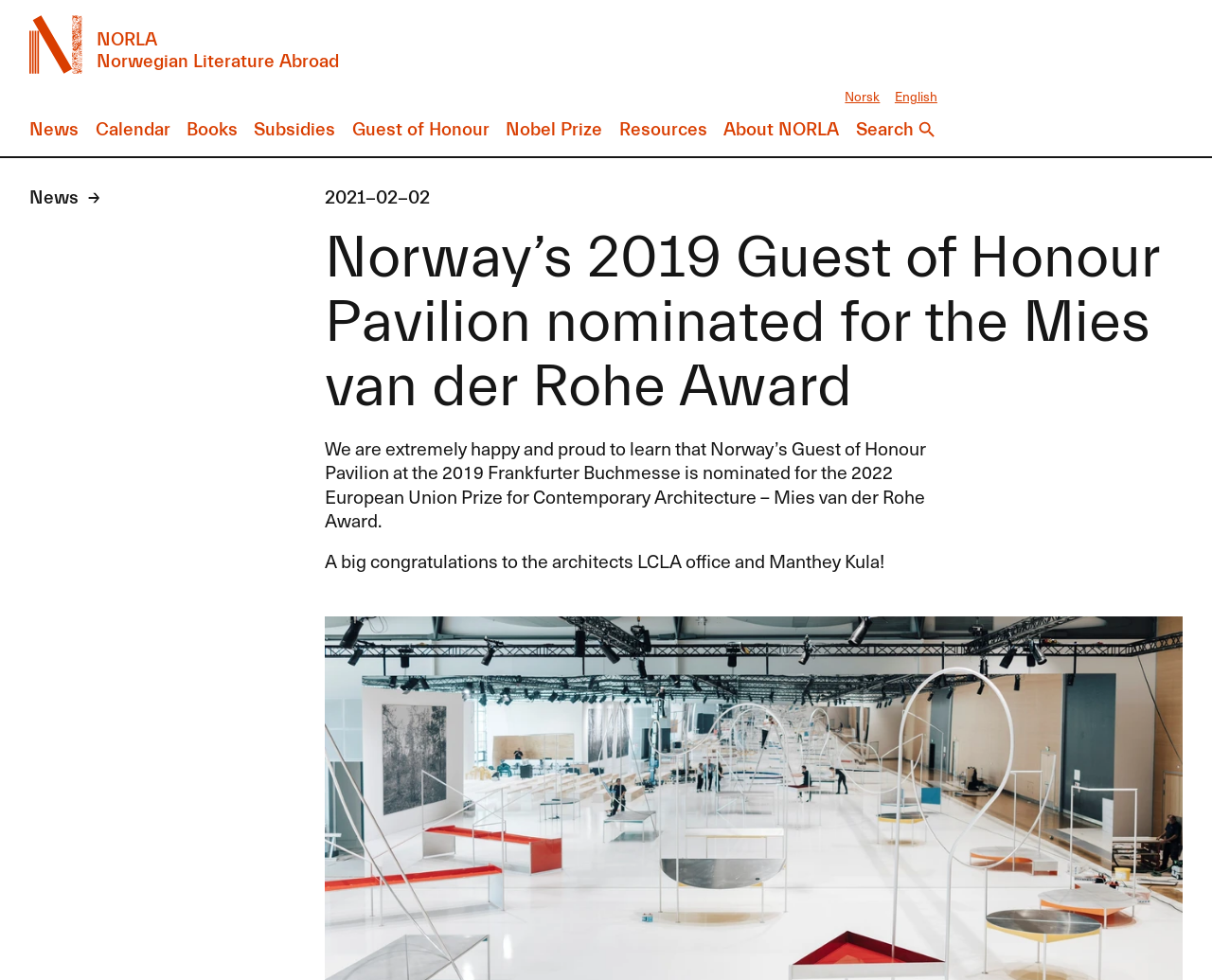Who are the architects of the pavilion?
Please answer the question as detailed as possible based on the image.

I found the answer by reading the paragraph below the main heading, which congratulates the architects LCLA office and Manthey Kula.